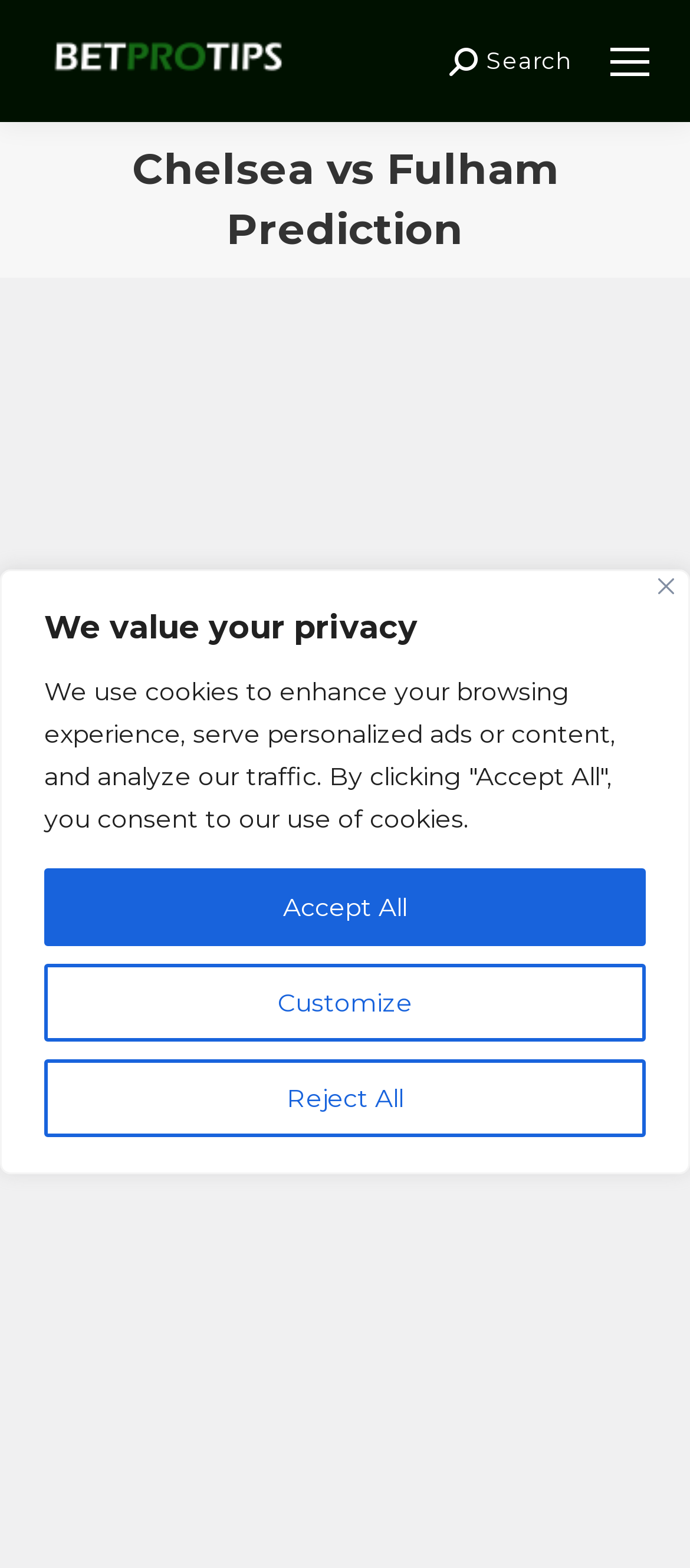Highlight the bounding box coordinates of the element you need to click to perform the following instruction: "Go to Bet Pro Tips."

[0.051, 0.0, 0.436, 0.078]